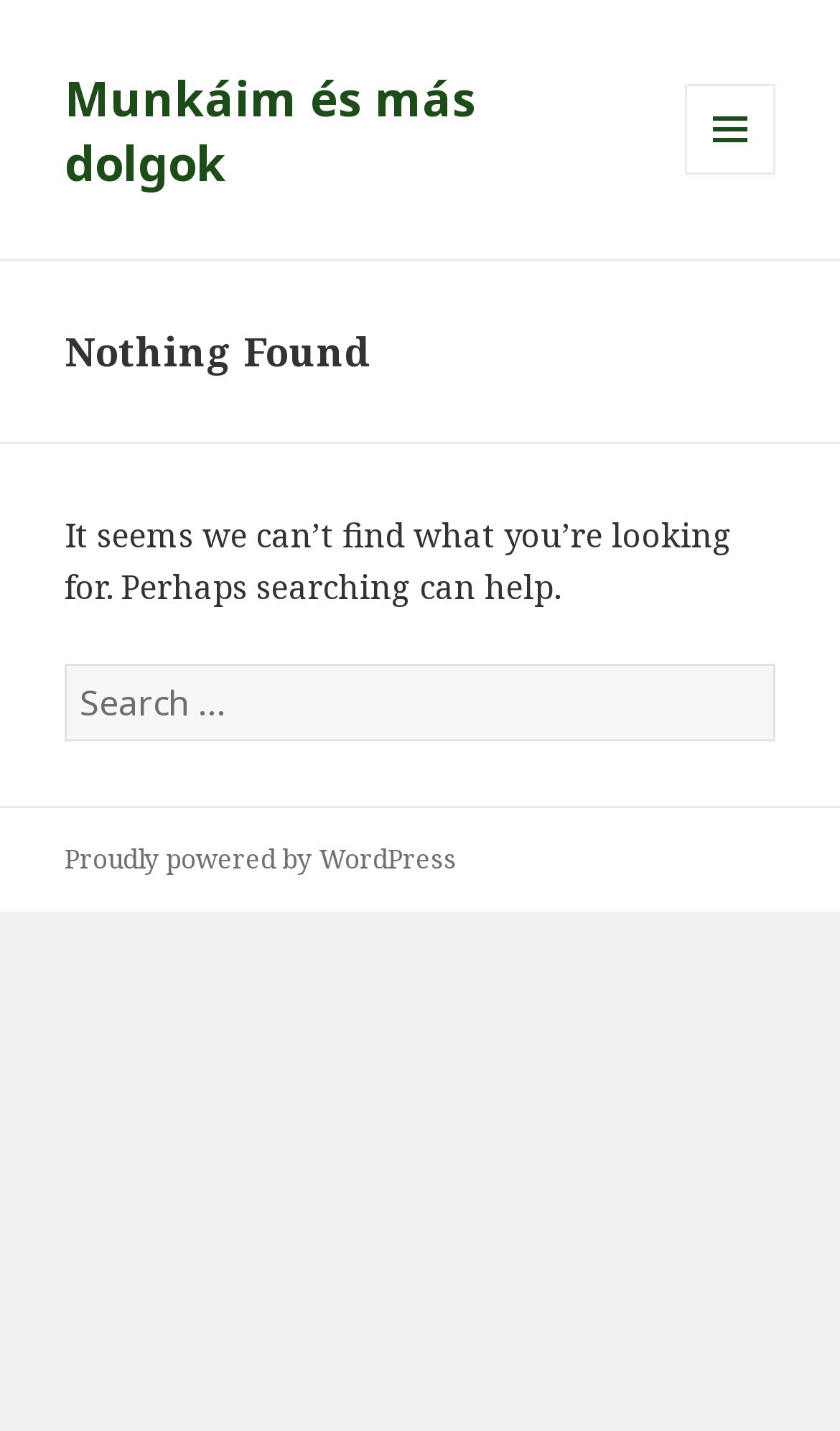Determine the bounding box for the described HTML element: "Munkáim és más dolgok". Ensure the coordinates are four float numbers between 0 and 1 in the format [left, top, right, bottom].

[0.077, 0.045, 0.567, 0.135]